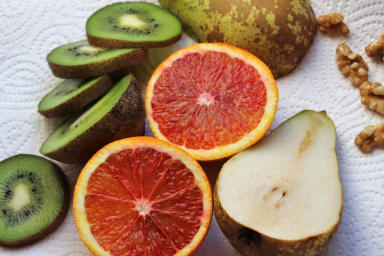Describe all elements and aspects of the image.

The image showcases a vibrant assortment of fresh fruits, including slices of kiwi and two halves of a blood orange, revealing their deep red, juicy interior. Alongside these, a halved pear displays its pale, grainy flesh, complementing the colorful display. Scattered near the fruits are walnut pieces, adding a touch of texture and a hint of earthiness to the composition. The arrangement rests on a textured paper towel, emphasizing the freshness and natural beauty of the ingredients, ideal for a healthy meal or snack. This colorful medley highlights the importance of including a variety of fruits in one’s diet for both visual appeal and nutritional benefits.